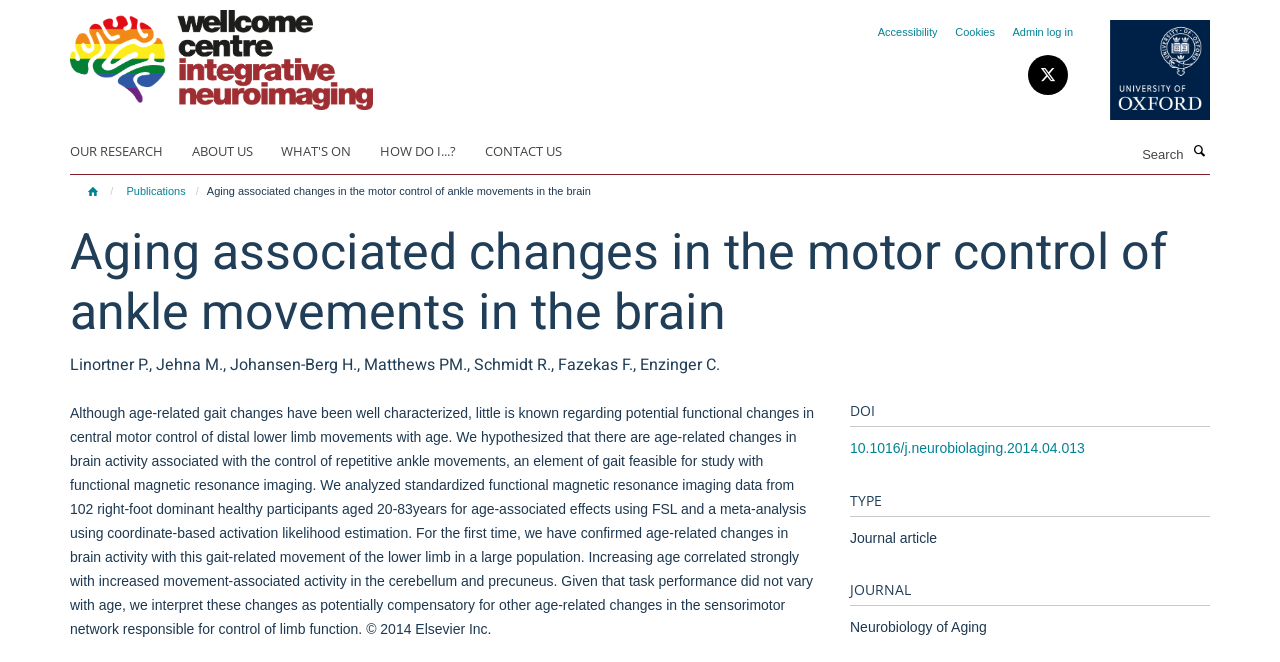Use a single word or phrase to respond to the question:
What is the name of the journal that published the research article?

Neurobiology of Aging